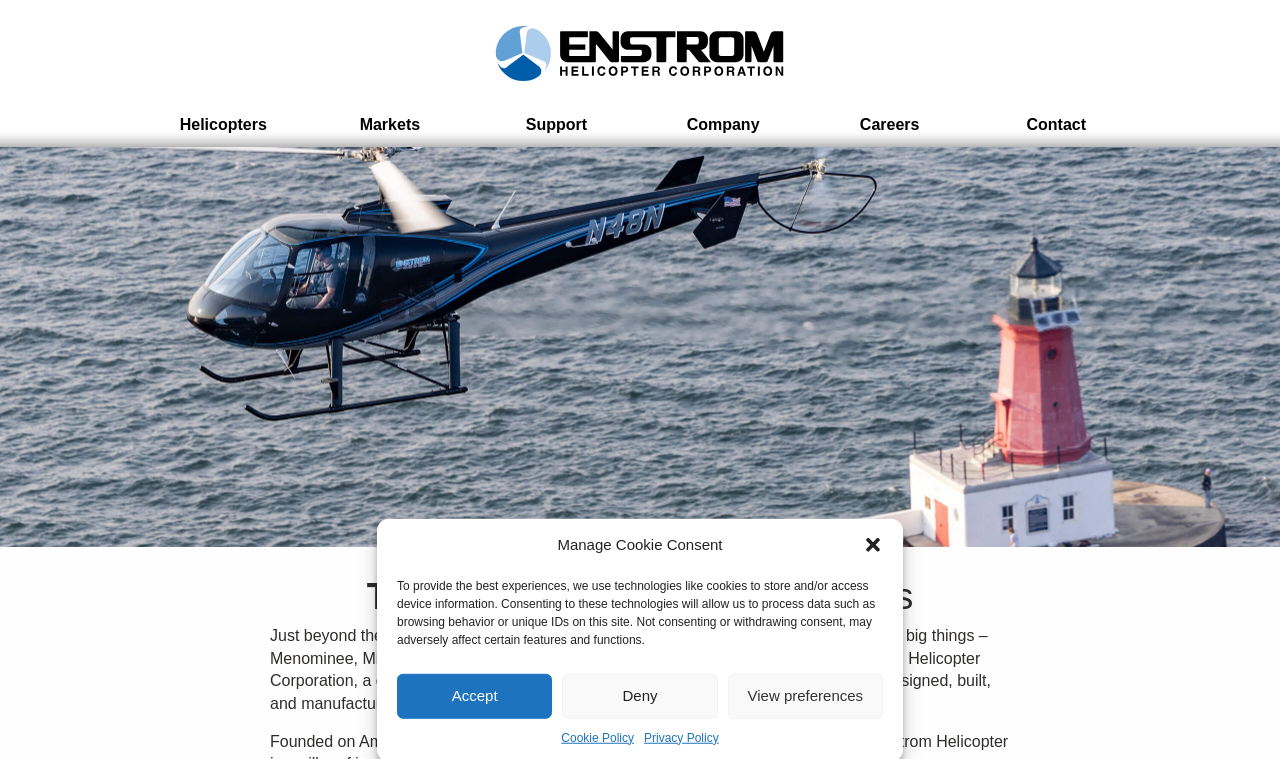Please provide a comprehensive response to the question below by analyzing the image: 
What is the location of the company?

I found the answer by reading the text that describes the company's location, which mentions 'Menominee, Michigan' as the place where the company is located.